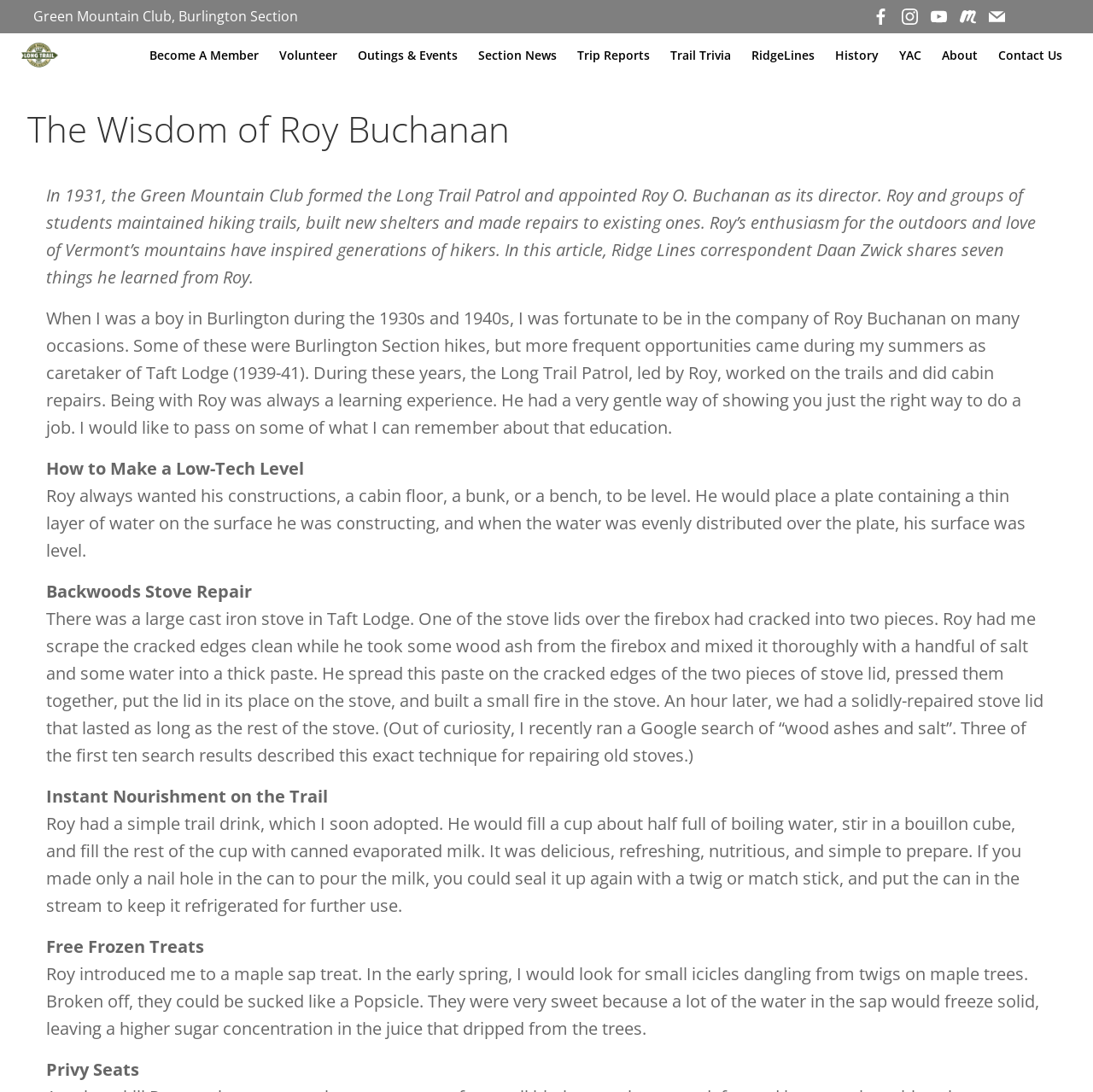Utilize the details in the image to give a detailed response to the question: What is the copyright year of the webpage?

The copyright year of the webpage can be found at the bottom of the webpage, where it says '©2022 Green Mountain Club, Burlington Section'.